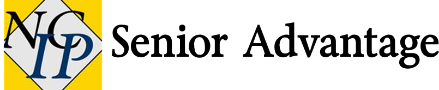What type of font is used for 'Senior Advantage'?
Please provide a comprehensive answer based on the details in the screenshot.

The caption describes the font used for 'Senior Advantage' as an elegant serif font, which suggests a classic and sophisticated typography style.